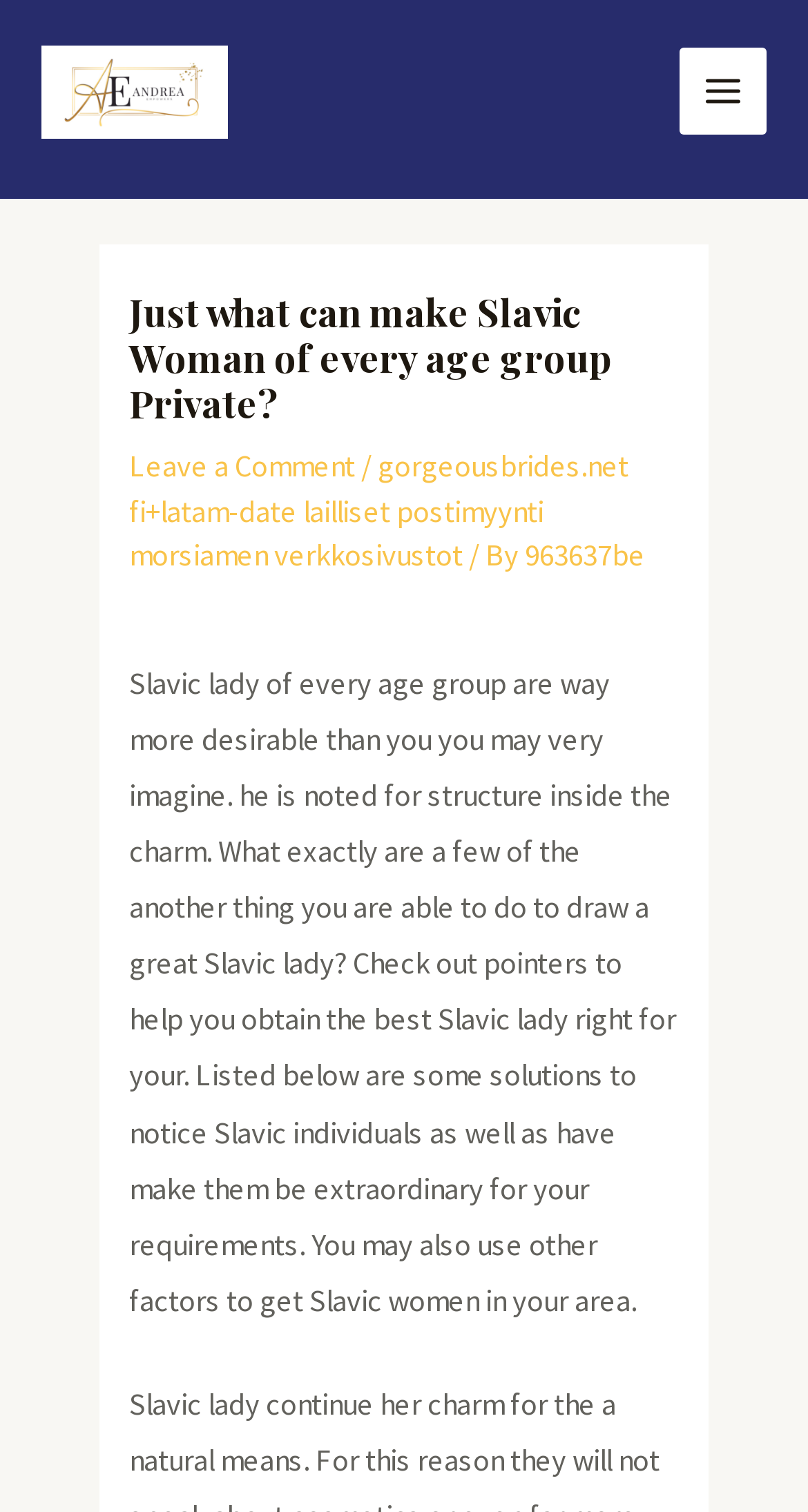How many links are present in the main content area?
Observe the image and answer the question with a one-word or short phrase response.

3